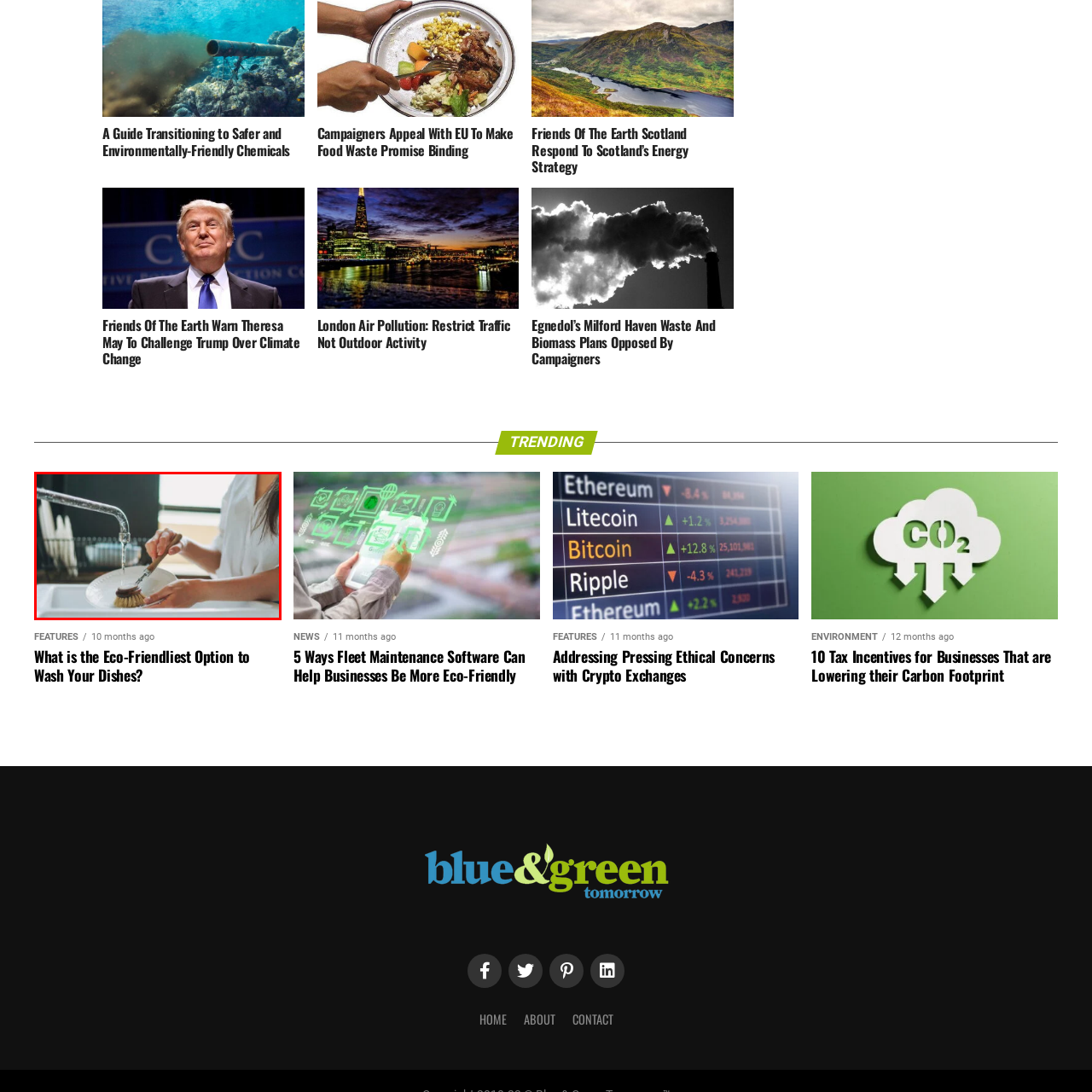Give a detailed caption for the image that is encased within the red bounding box.

This image depicts a person engaged in eco-friendly dishwashing practices. They are using a natural bristle brush to clean a white plate under running water from a stylish kitchen faucet. The setting appears bright and modern, suggesting a focus on sustainability in everyday activities. The visual emphasizes the importance of choosing environmentally friendly methods and tools for household chores, reflecting a growing trend towards eco-conscious living. The background features neatly arranged dishware, further underscoring the theme of practical and responsible home management.